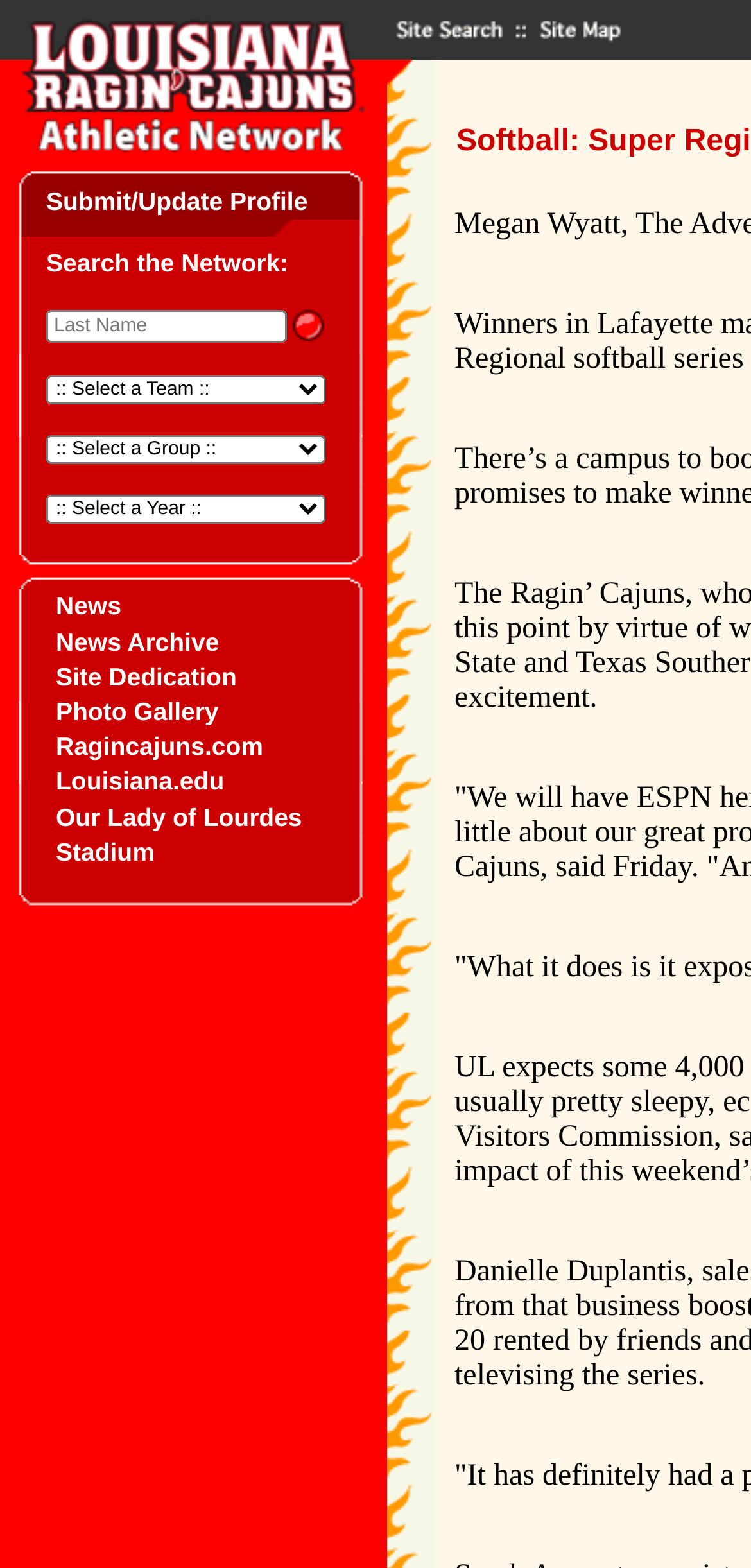Please specify the bounding box coordinates of the area that should be clicked to accomplish the following instruction: "Search the network". The coordinates should consist of four float numbers between 0 and 1, i.e., [left, top, right, bottom].

[0.062, 0.151, 0.467, 0.354]